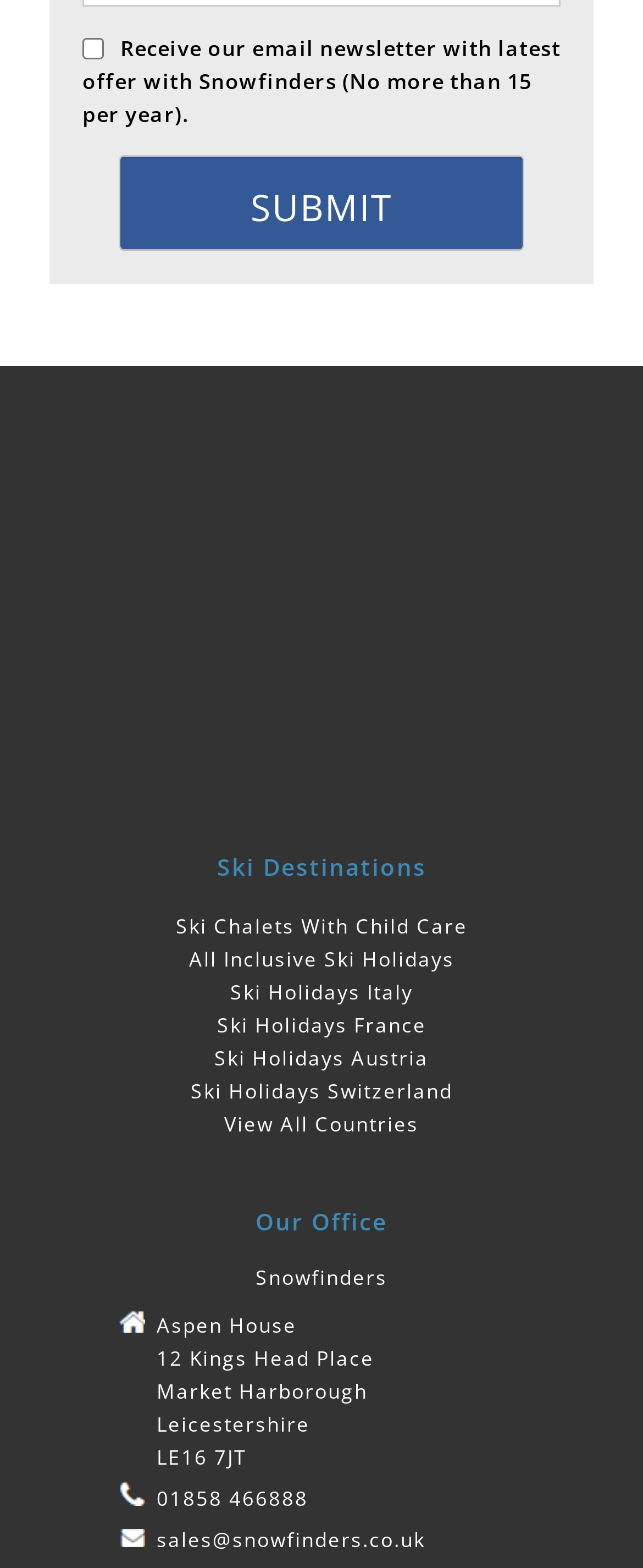Locate the bounding box of the UI element with the following description: "Ski Destinations".

[0.038, 0.543, 0.962, 0.564]